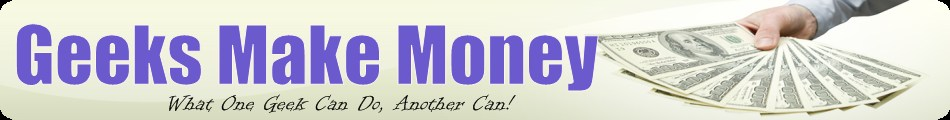Can you give a comprehensive explanation to the question given the content of the image?
What is the hand holding?

According to the caption, a hand is shown holding a fanned-out stack of dollar bills, which visually represents prosperity and the rewards of entrepreneurship.